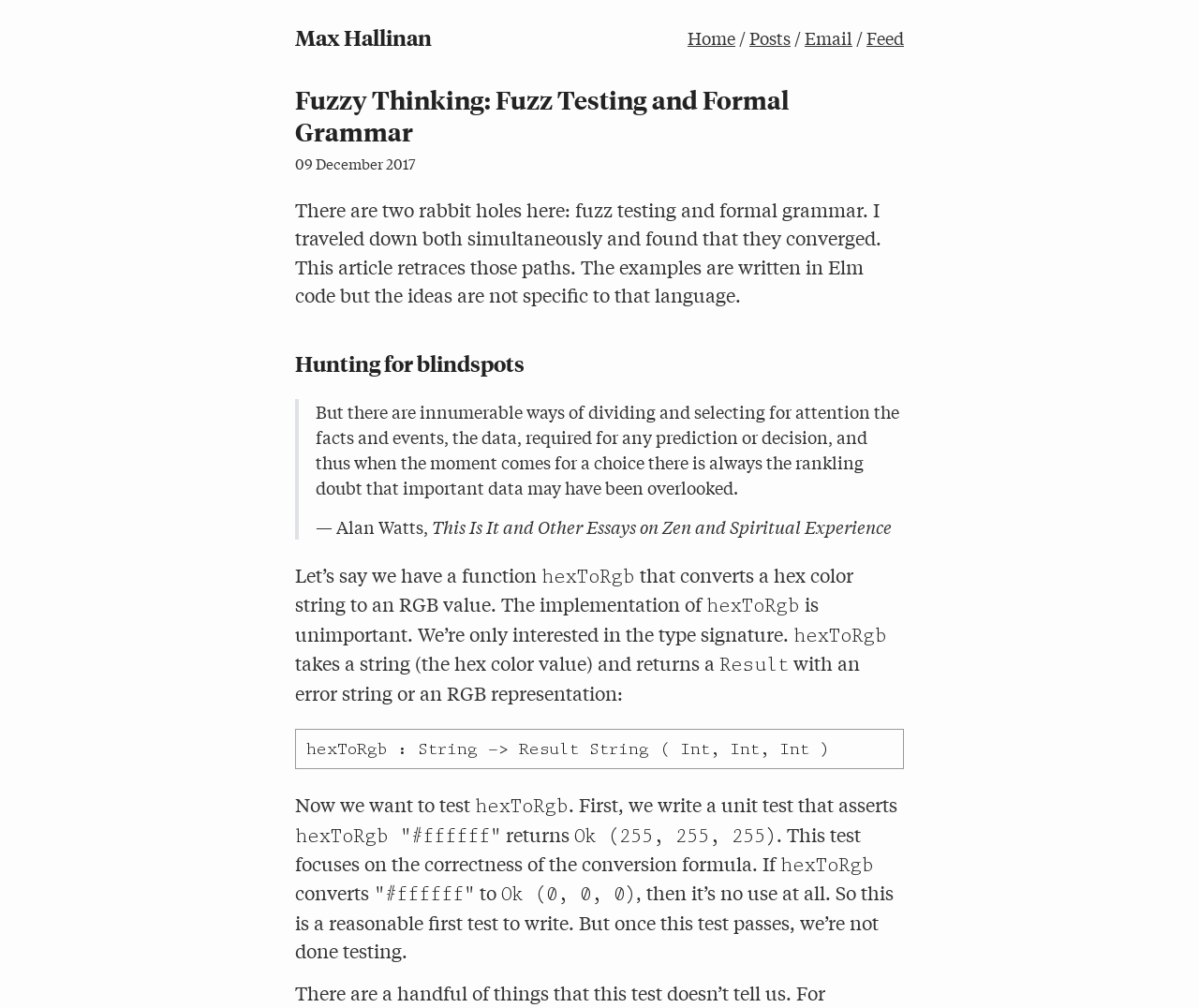What is the topic of the article?
Based on the image, answer the question with as much detail as possible.

The topic of the article is mentioned in the heading 'Fuzzy Thinking: Fuzz Testing and Formal Grammar' and also in the introductory paragraph, which explains that the article is about the convergence of fuzz testing and formal grammar.